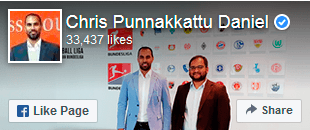Analyze the image and provide a detailed answer to the question: What is the number of likes on Chris's page?

The text above the image indicates that Chris has garnered 33,437 likes on his page, suggesting a strong online presence and engagement with his audience.